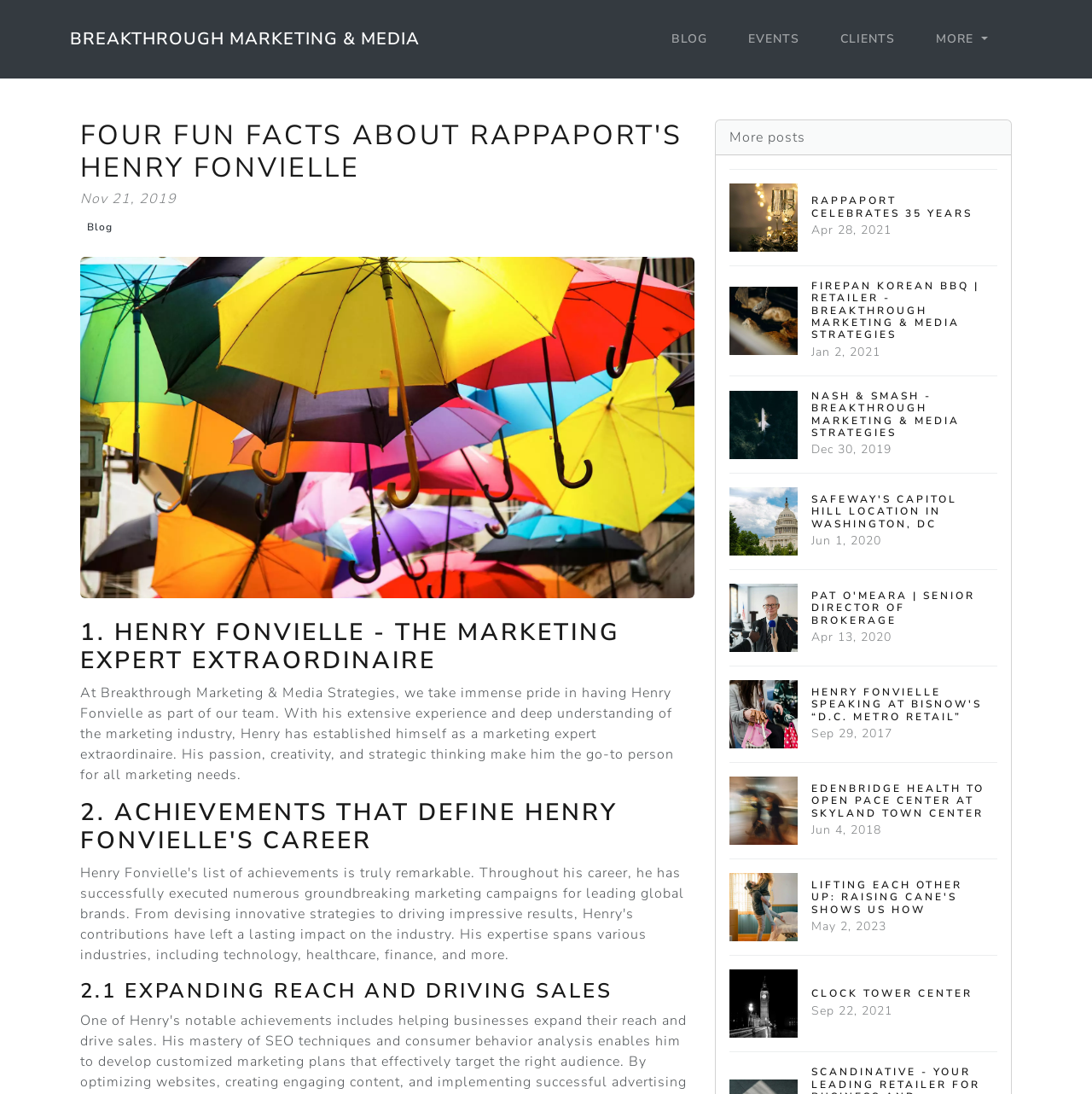Give a one-word or short-phrase answer to the following question: 
What is the name of the marketing expert?

Henry Fonvielle